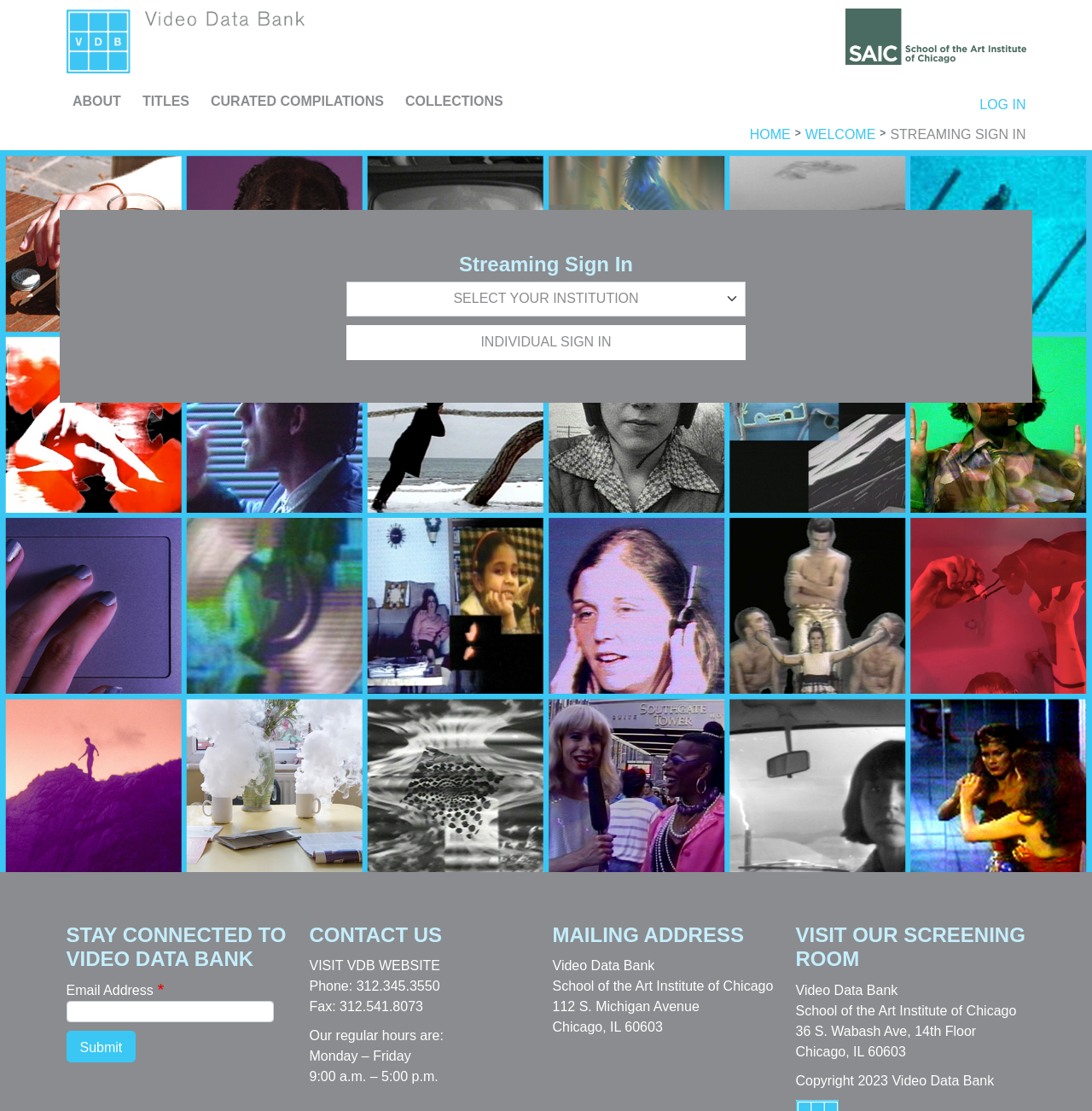Generate the title text from the webpage.

Streaming Sign In